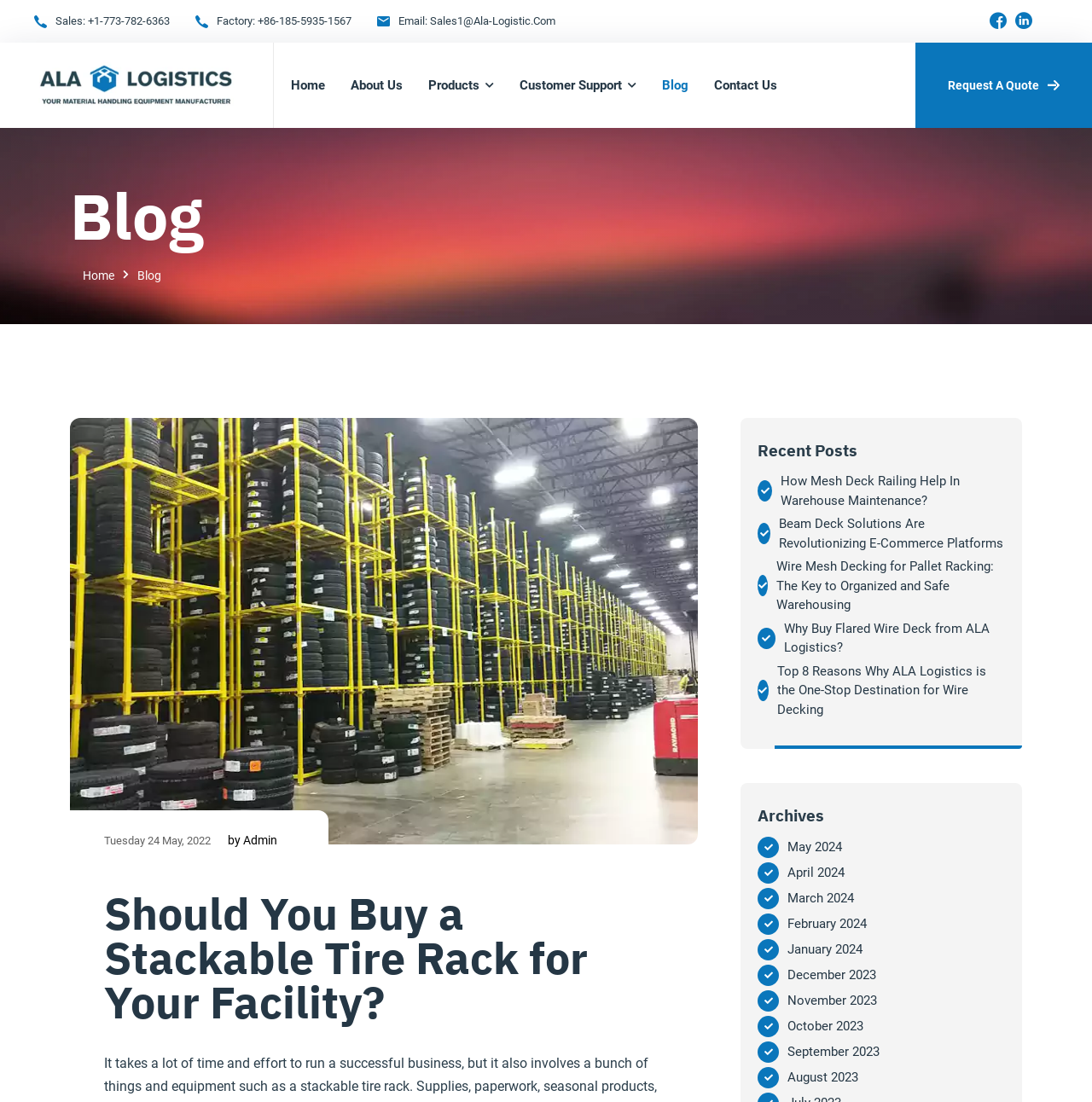Respond to the question below with a concise word or phrase:
What is the author of the latest article?

Admin